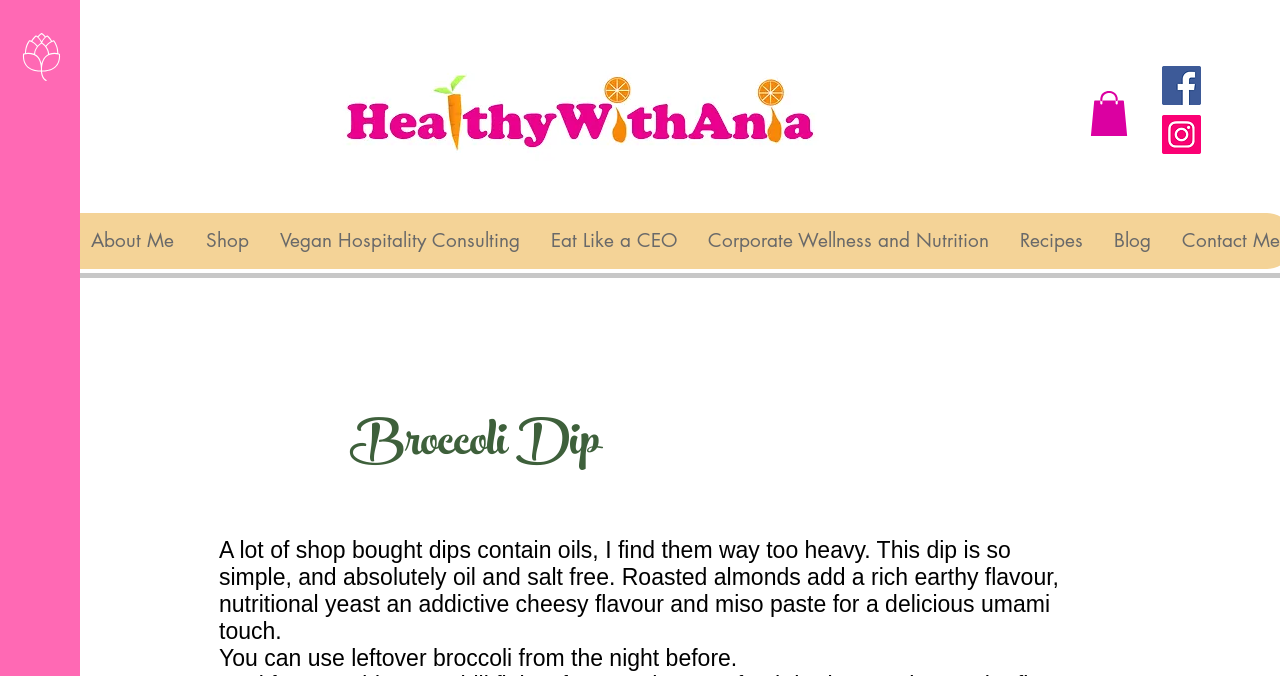Please answer the following question using a single word or phrase: 
What is the logo image filename?

HWA Logo-1.jpg